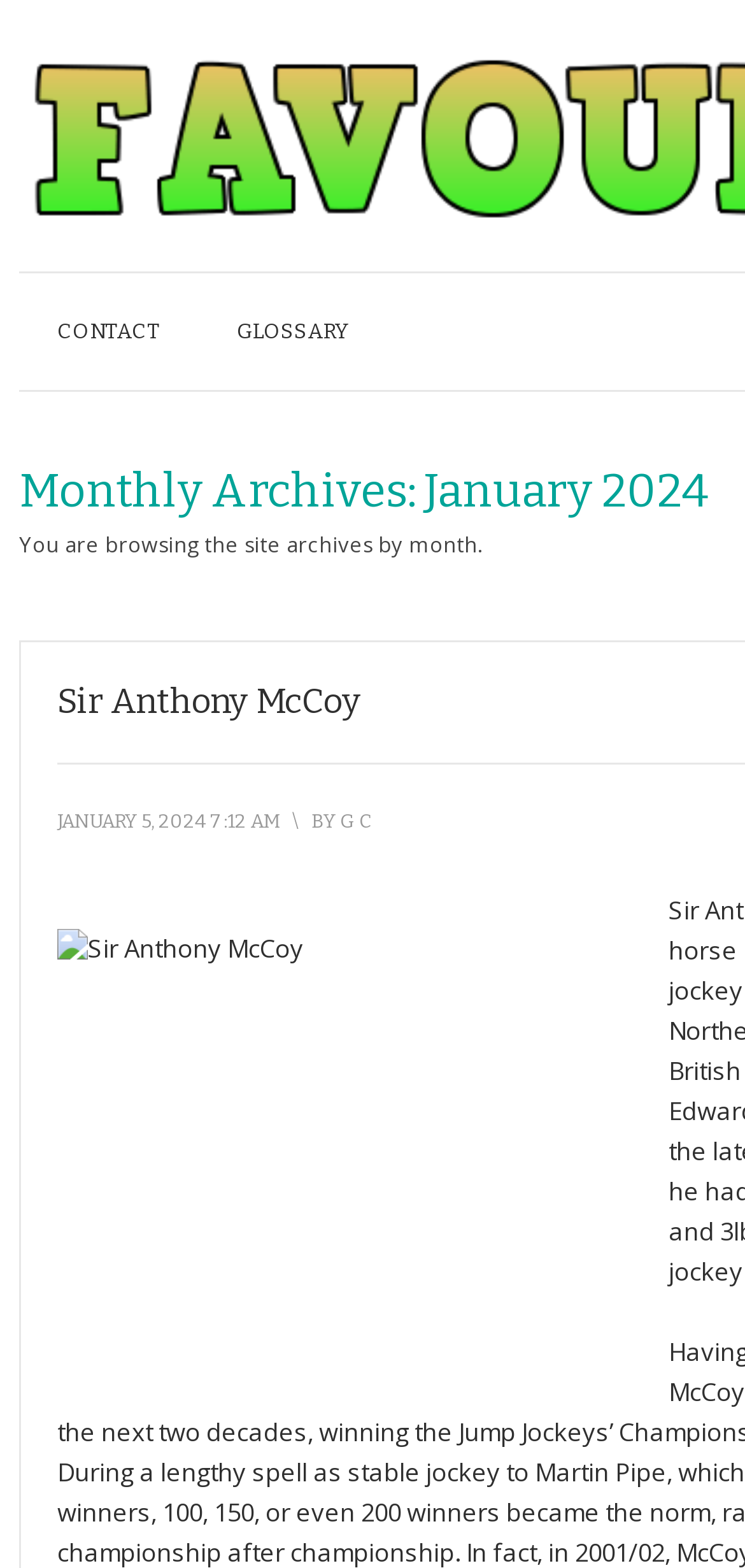Given the description of the UI element: "January 5, 2024 7:12 am", predict the bounding box coordinates in the form of [left, top, right, bottom], with each value being a float between 0 and 1.

[0.077, 0.516, 0.374, 0.531]